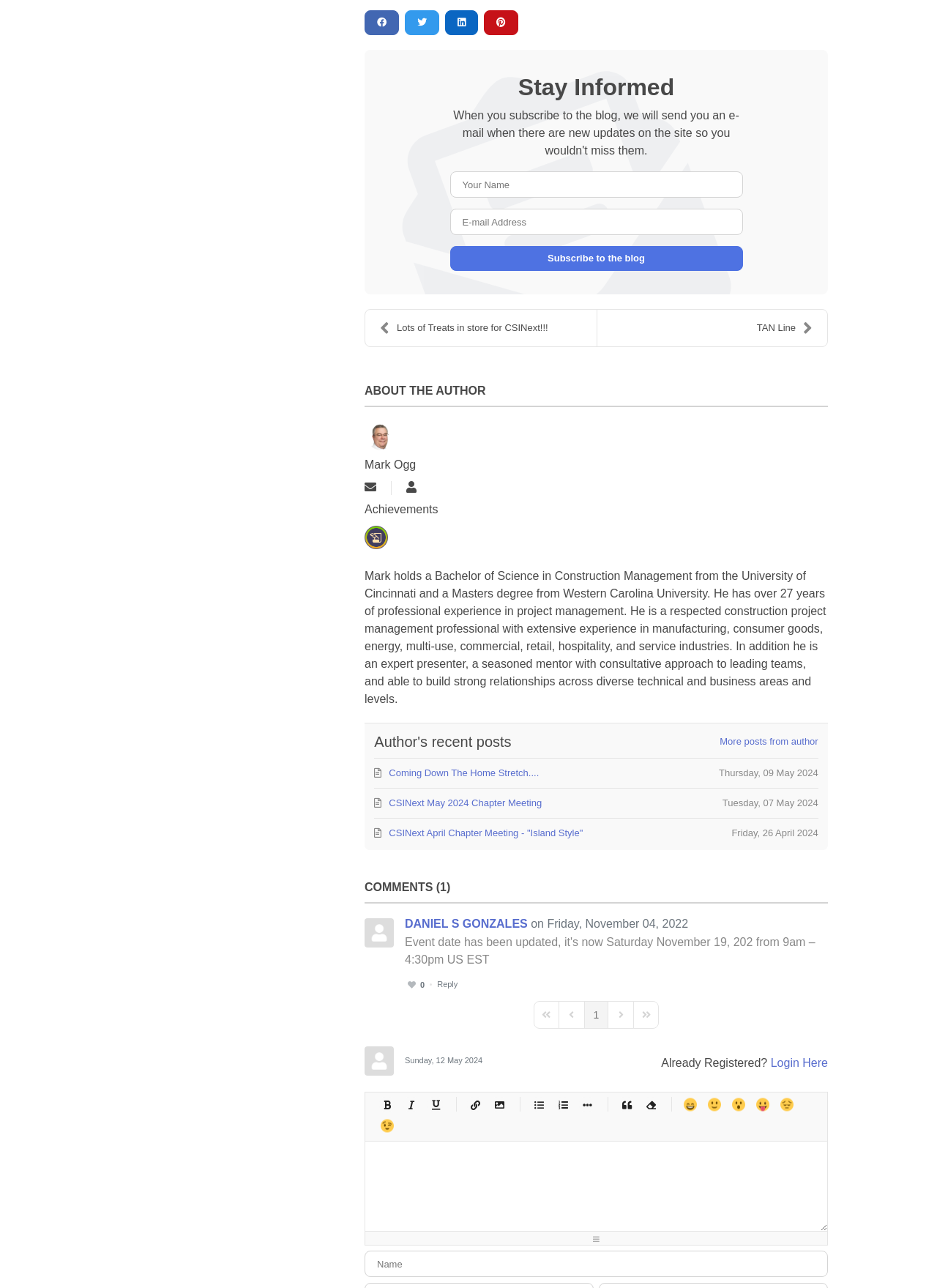Determine the bounding box for the HTML element described here: "DANIEL S GONZALES". The coordinates should be given as [left, top, right, bottom] with each number being a float between 0 and 1.

[0.432, 0.712, 0.563, 0.722]